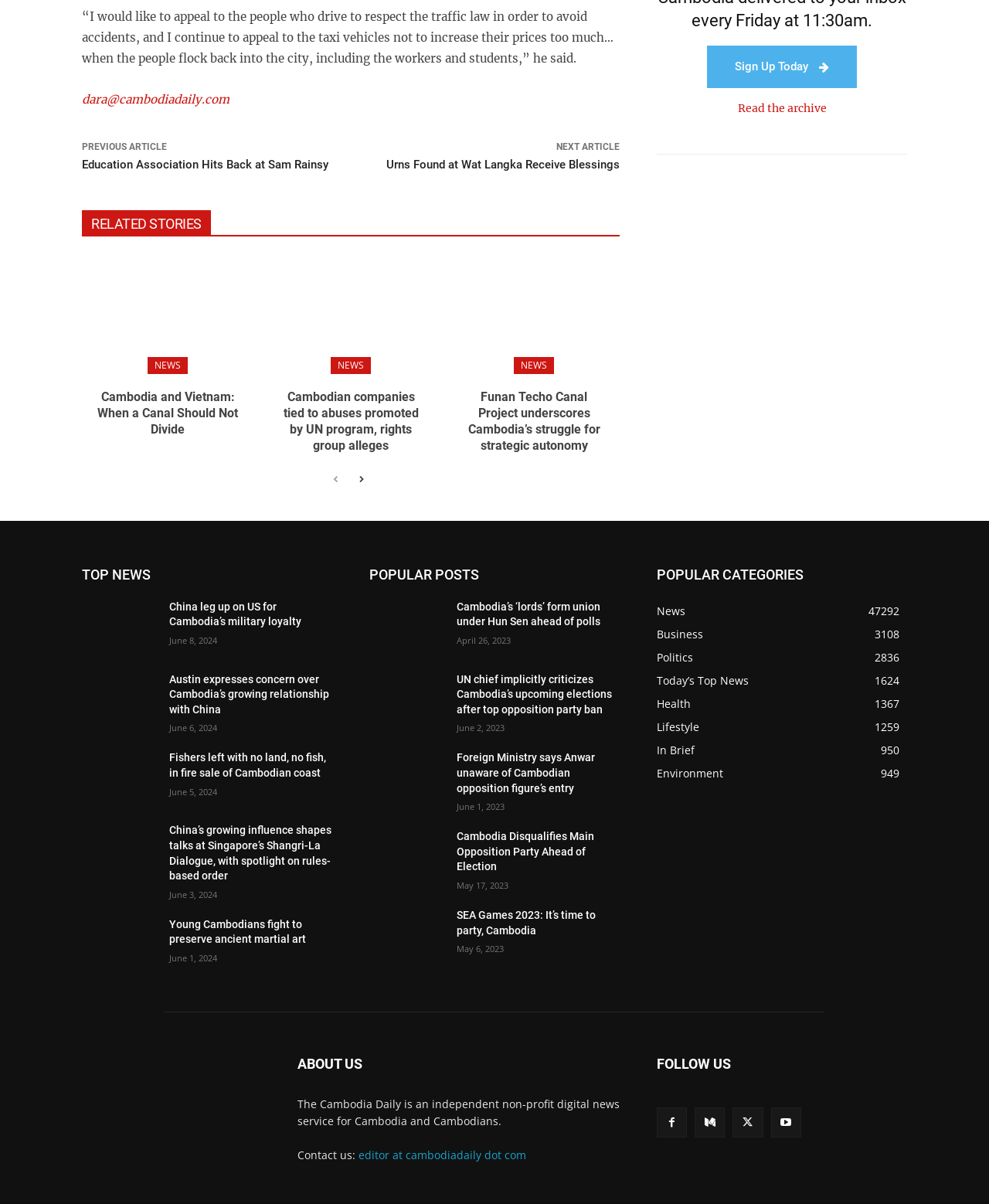From the element description: "Today’s Top News1624", extract the bounding box coordinates of the UI element. The coordinates should be expressed as four float numbers between 0 and 1, in the order [left, top, right, bottom].

[0.664, 0.559, 0.757, 0.571]